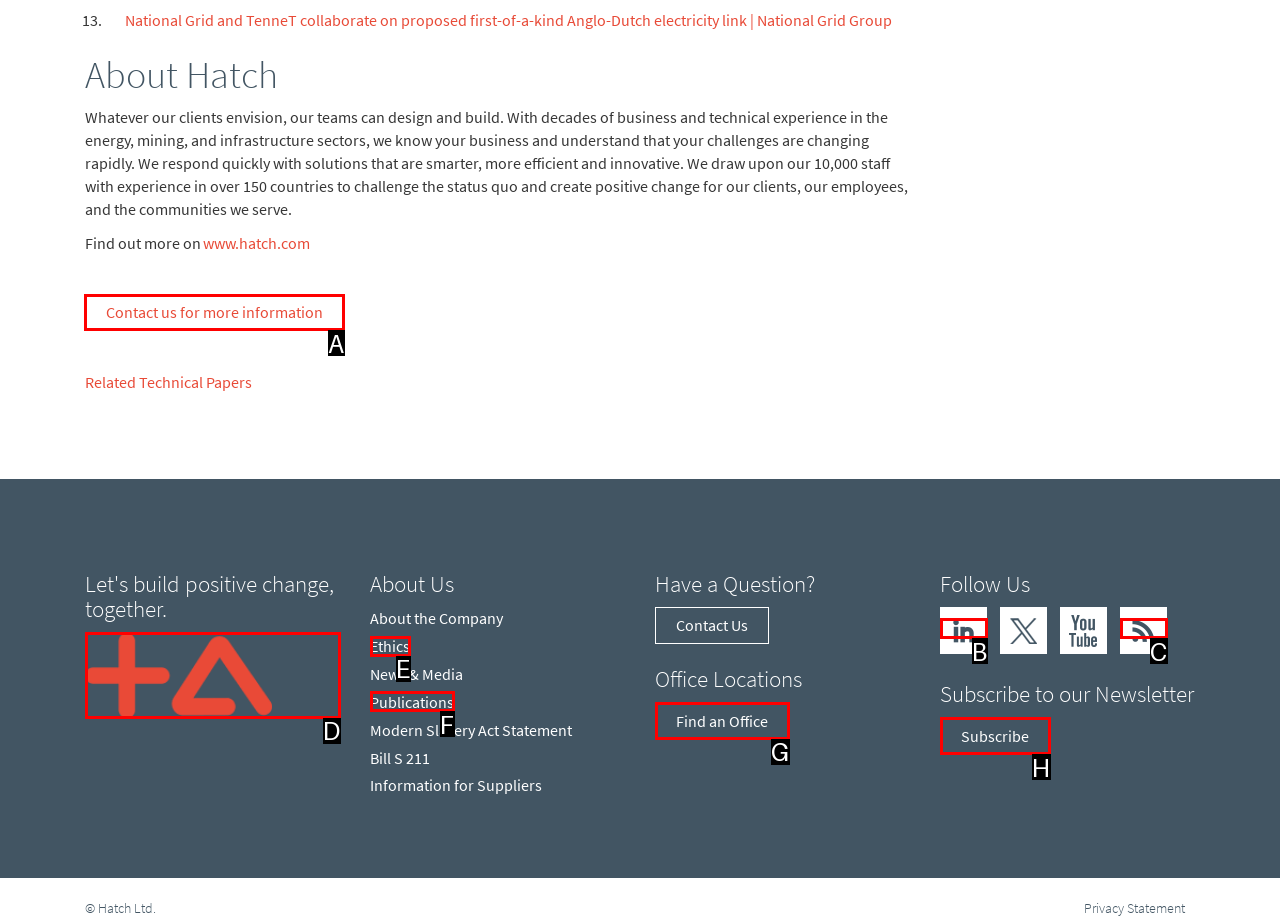Which option should you click on to fulfill this task: Contact us for more information? Answer with the letter of the correct choice.

A